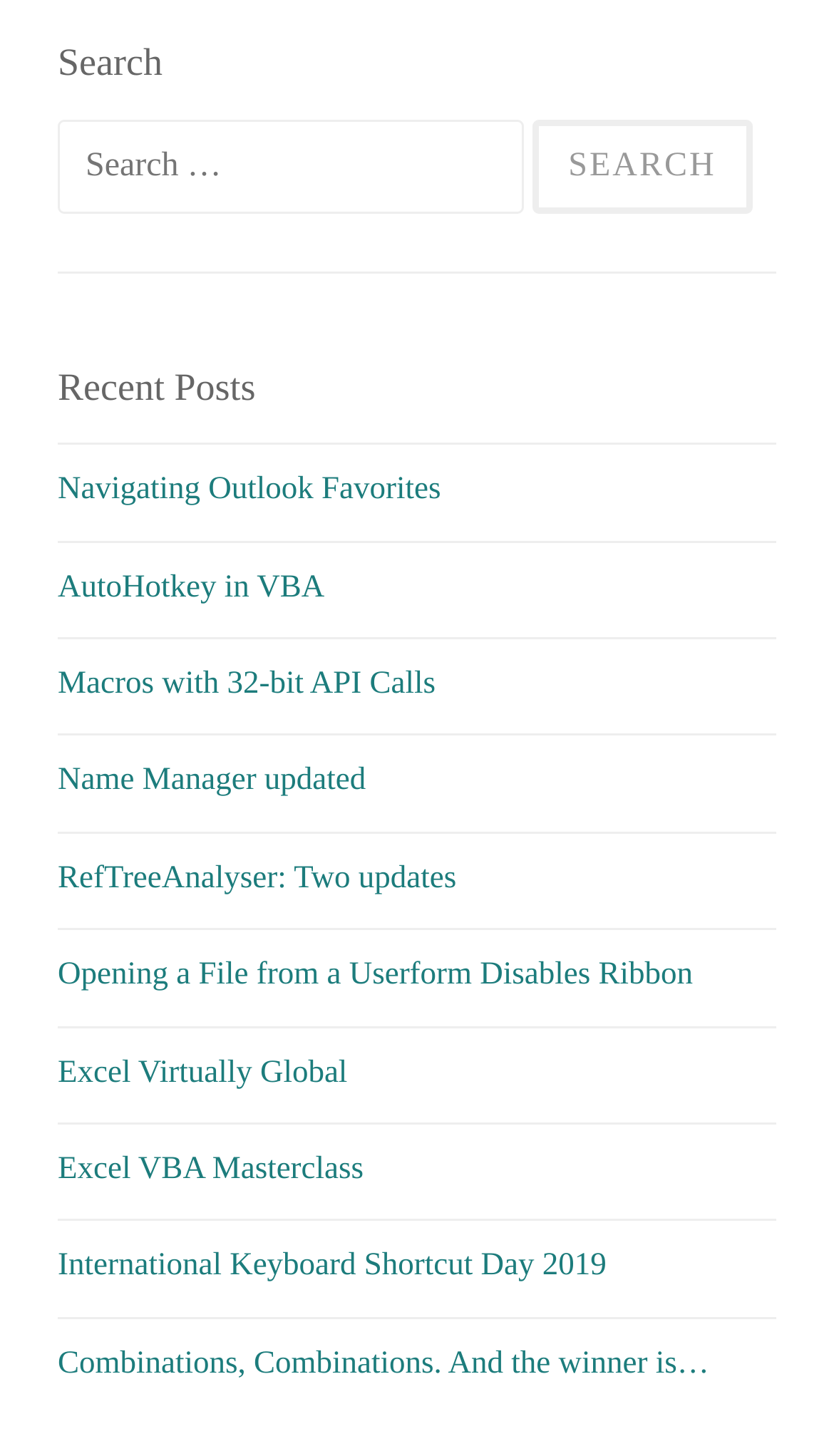Locate the bounding box of the UI element described by: "Macros with 32-bit API Calls" in the given webpage screenshot.

[0.069, 0.458, 0.522, 0.482]